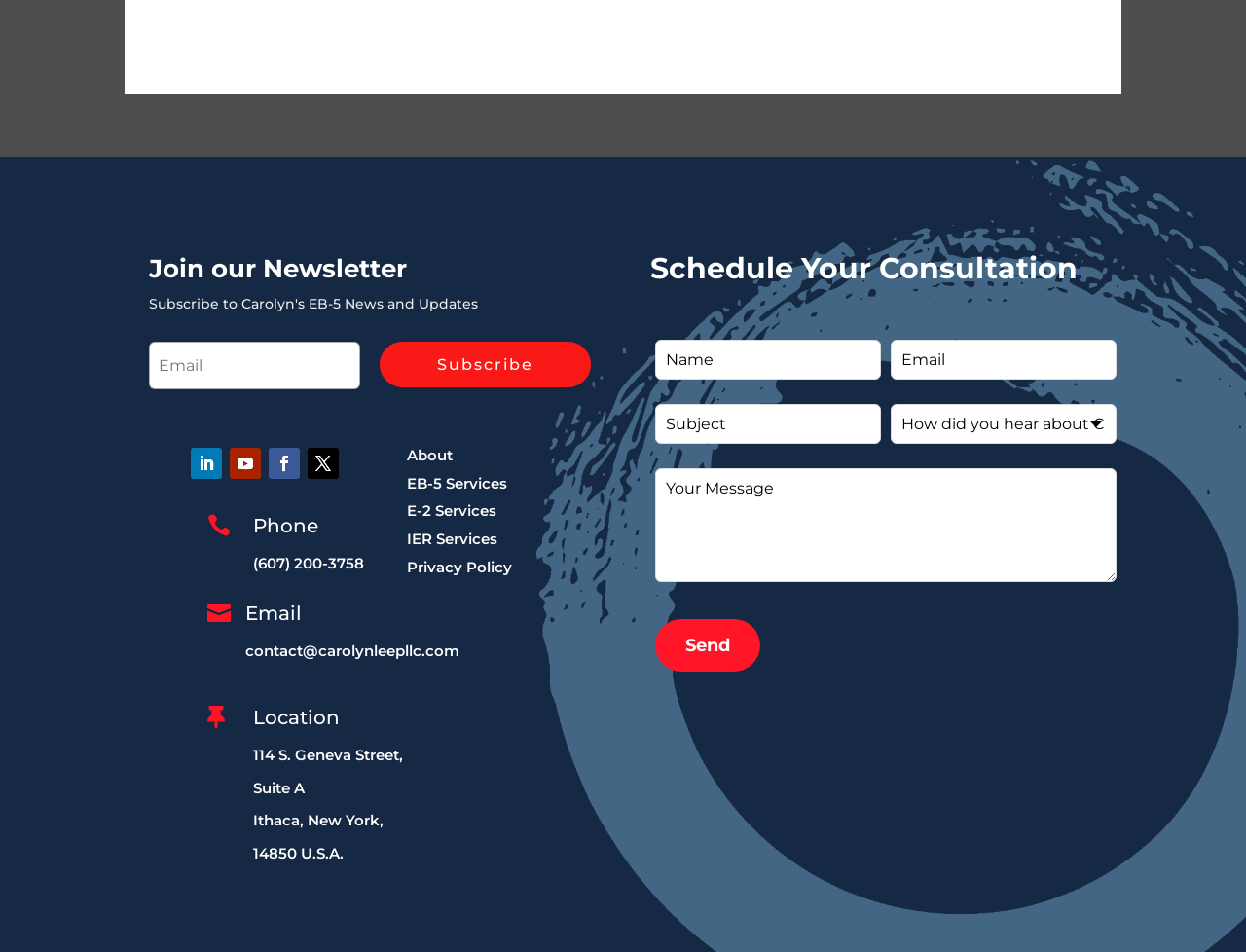Identify the bounding box coordinates for the element you need to click to achieve the following task: "Send a message". The coordinates must be four float values ranging from 0 to 1, formatted as [left, top, right, bottom].

[0.526, 0.65, 0.61, 0.706]